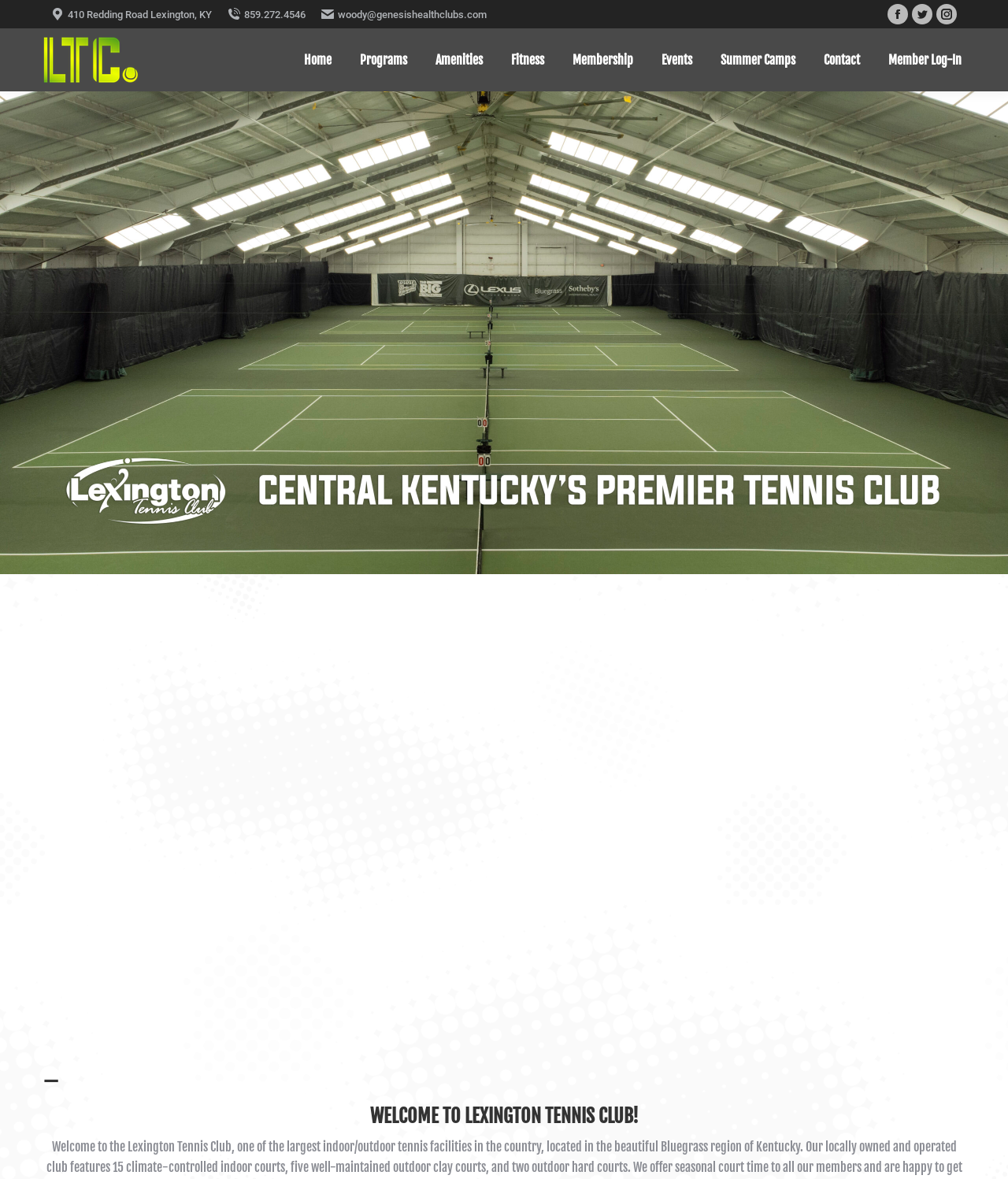Provide a one-word or one-phrase answer to the question:
How many social media links are available?

3